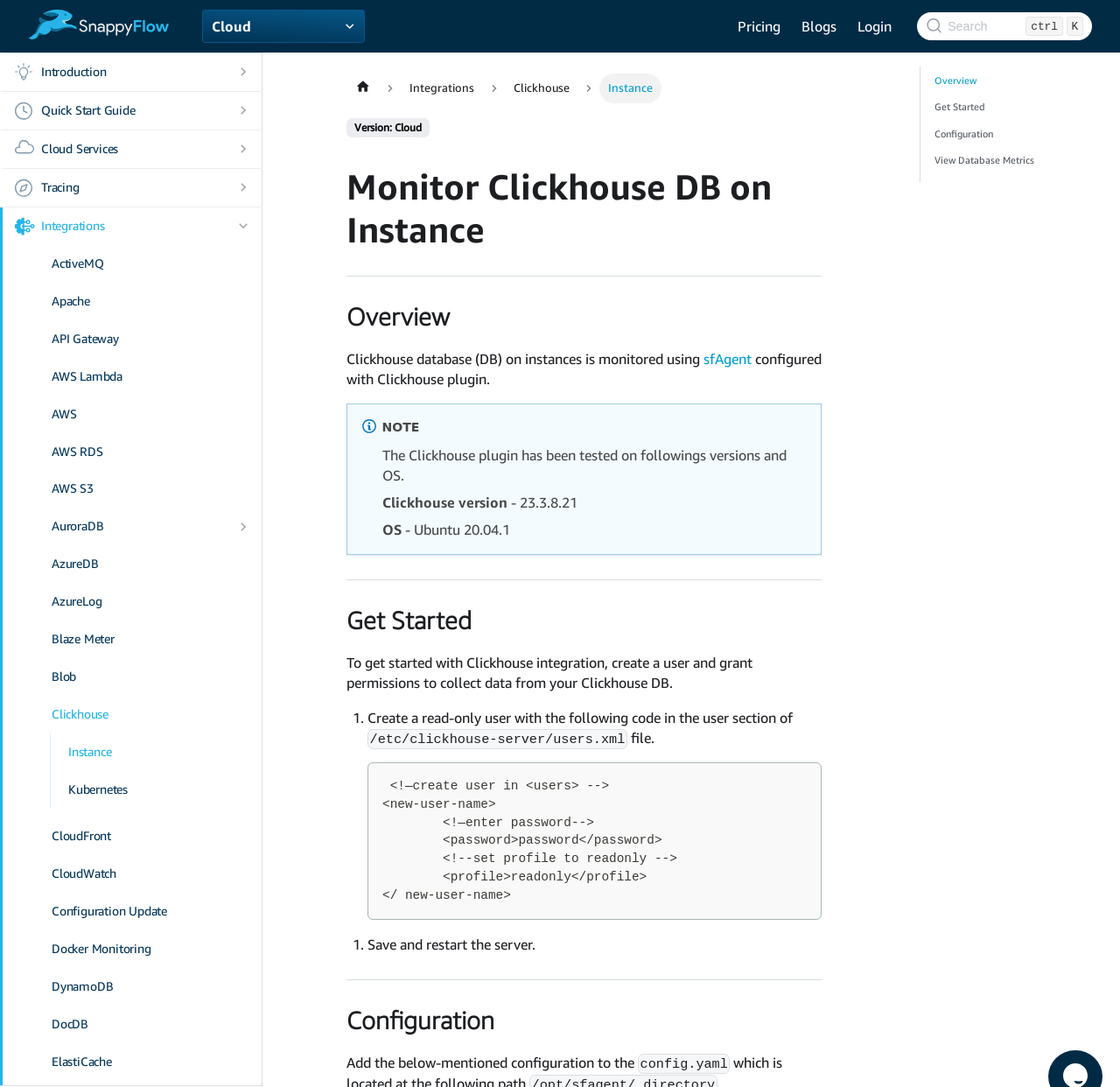Based on what you see in the screenshot, provide a thorough answer to this question: What is the name of the plugin used for monitoring?

The webpage mentions that the Clickhouse database is monitored using sfAgent, which is configured with the Clickhouse plugin.